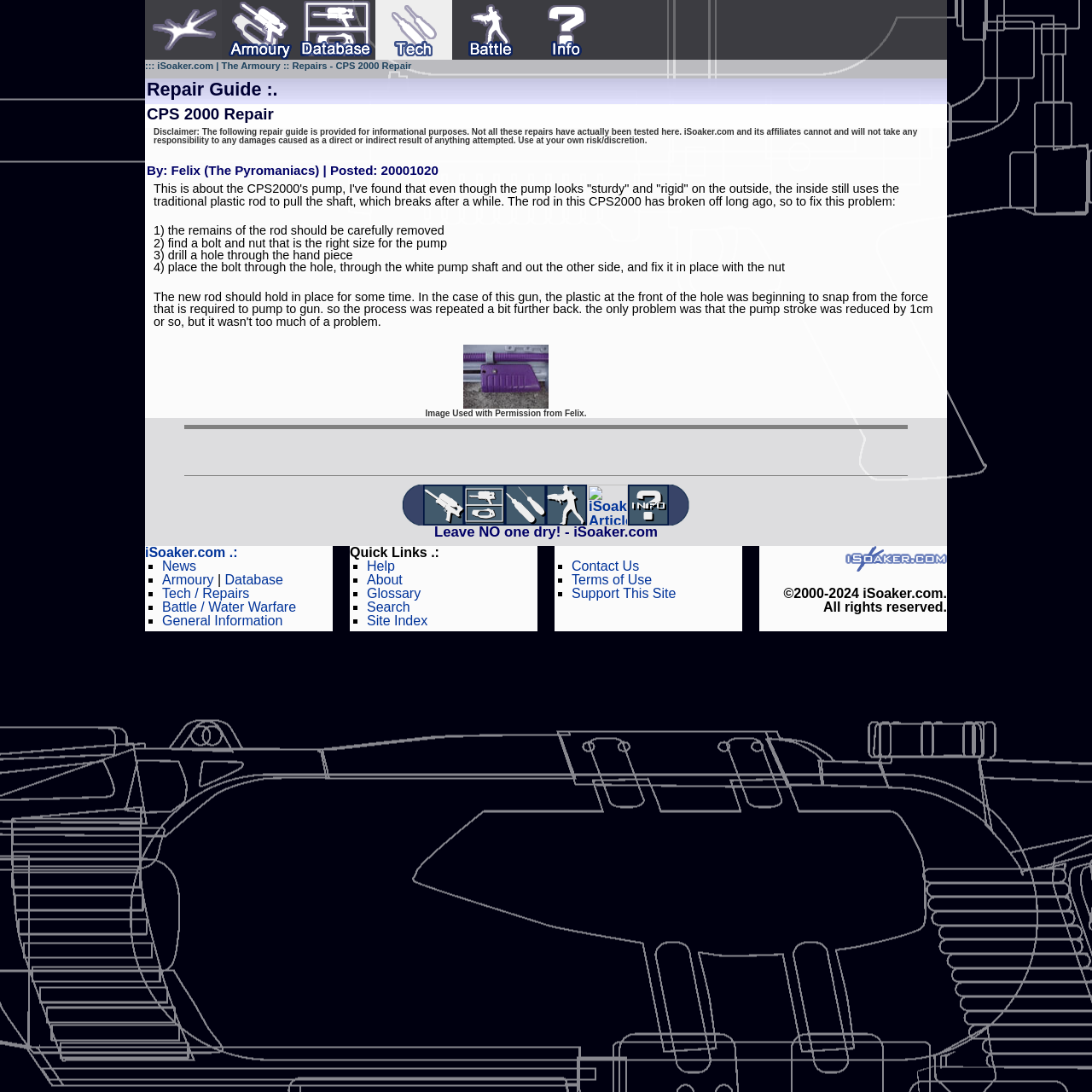Please identify the bounding box coordinates of the area that needs to be clicked to fulfill the following instruction: "Check out iSoaker Articles."

[0.538, 0.47, 0.575, 0.484]